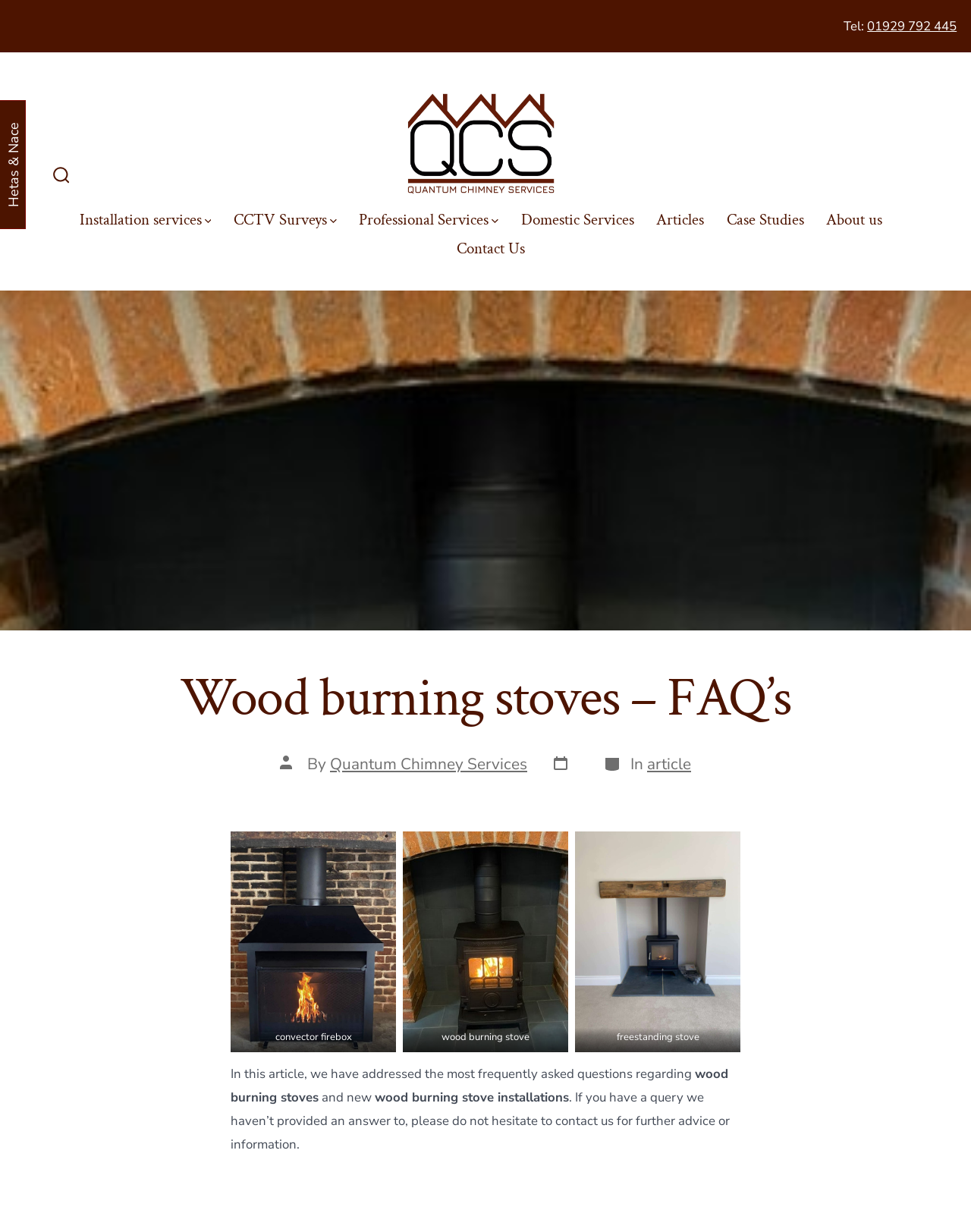Determine the bounding box coordinates of the section to be clicked to follow the instruction: "Call the phone number". The coordinates should be given as four float numbers between 0 and 1, formatted as [left, top, right, bottom].

[0.893, 0.014, 0.985, 0.028]